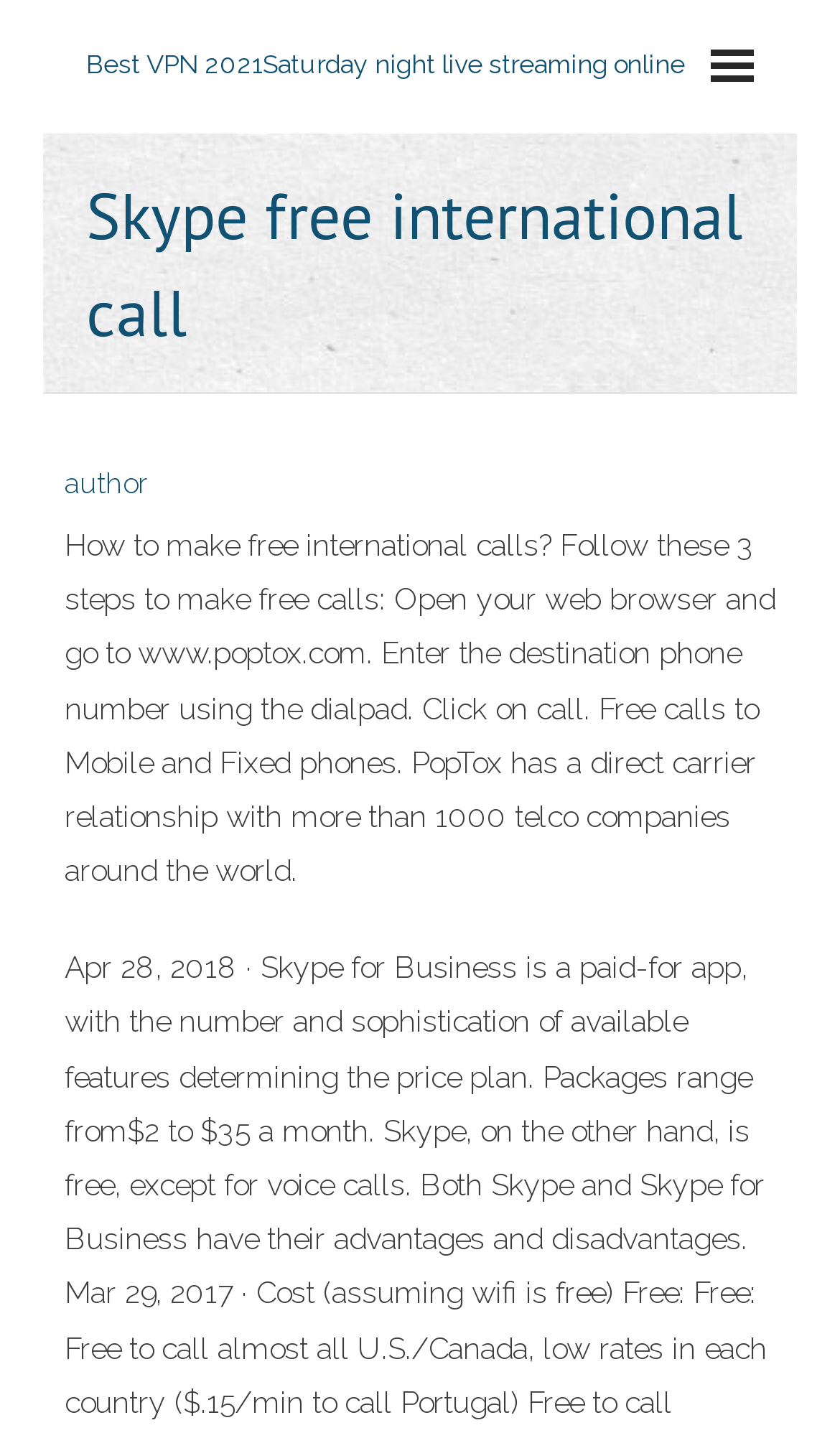What is the website's relationship with telco companies?
Observe the image and answer the question with a one-word or short phrase response.

Direct carrier relationship